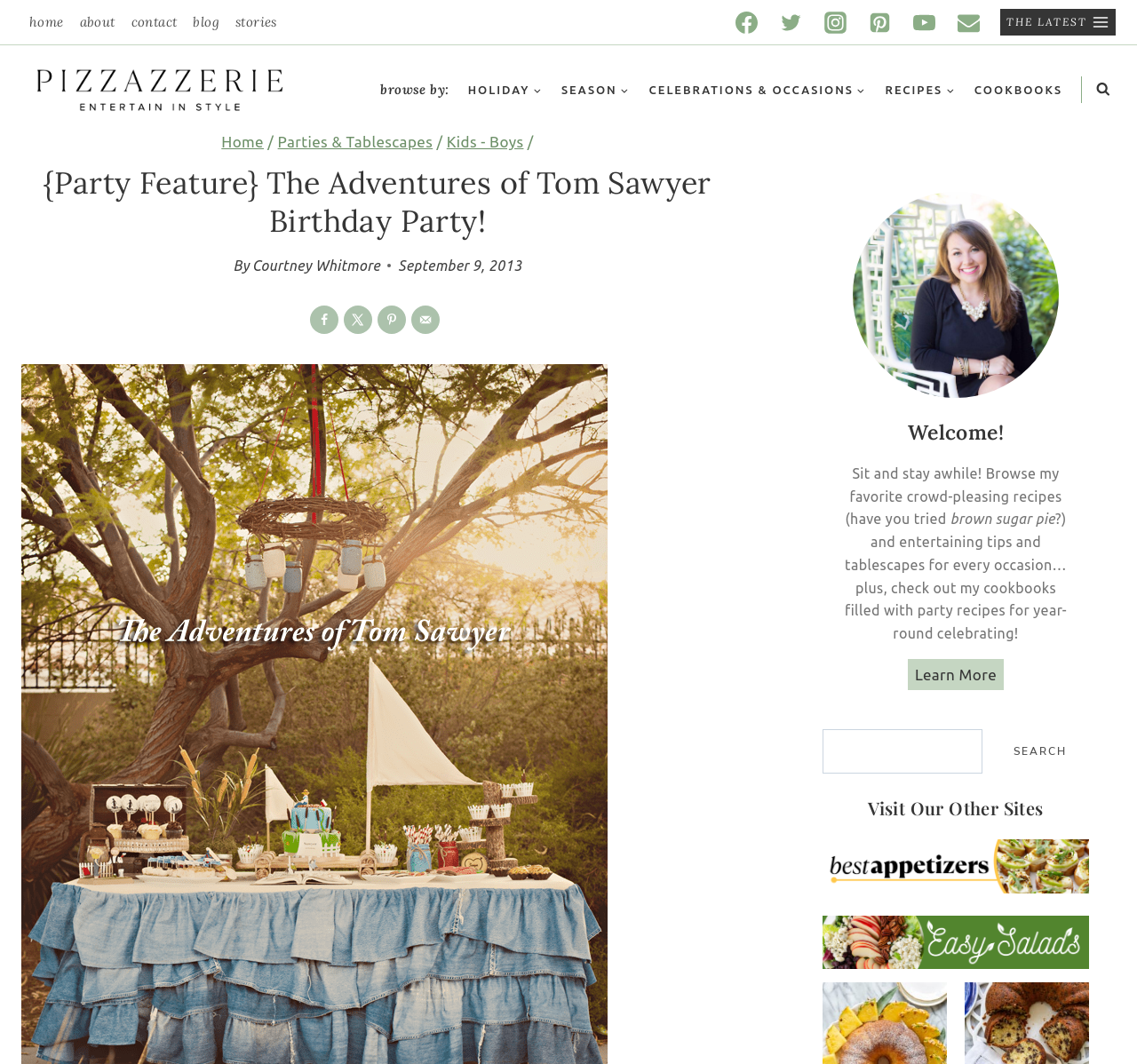What is the name of the website?
Kindly give a detailed and elaborate answer to the question.

I determined the answer by looking at the logo of the website, which is located at the top left corner of the webpage, and it says 'Pizzazzerie'.